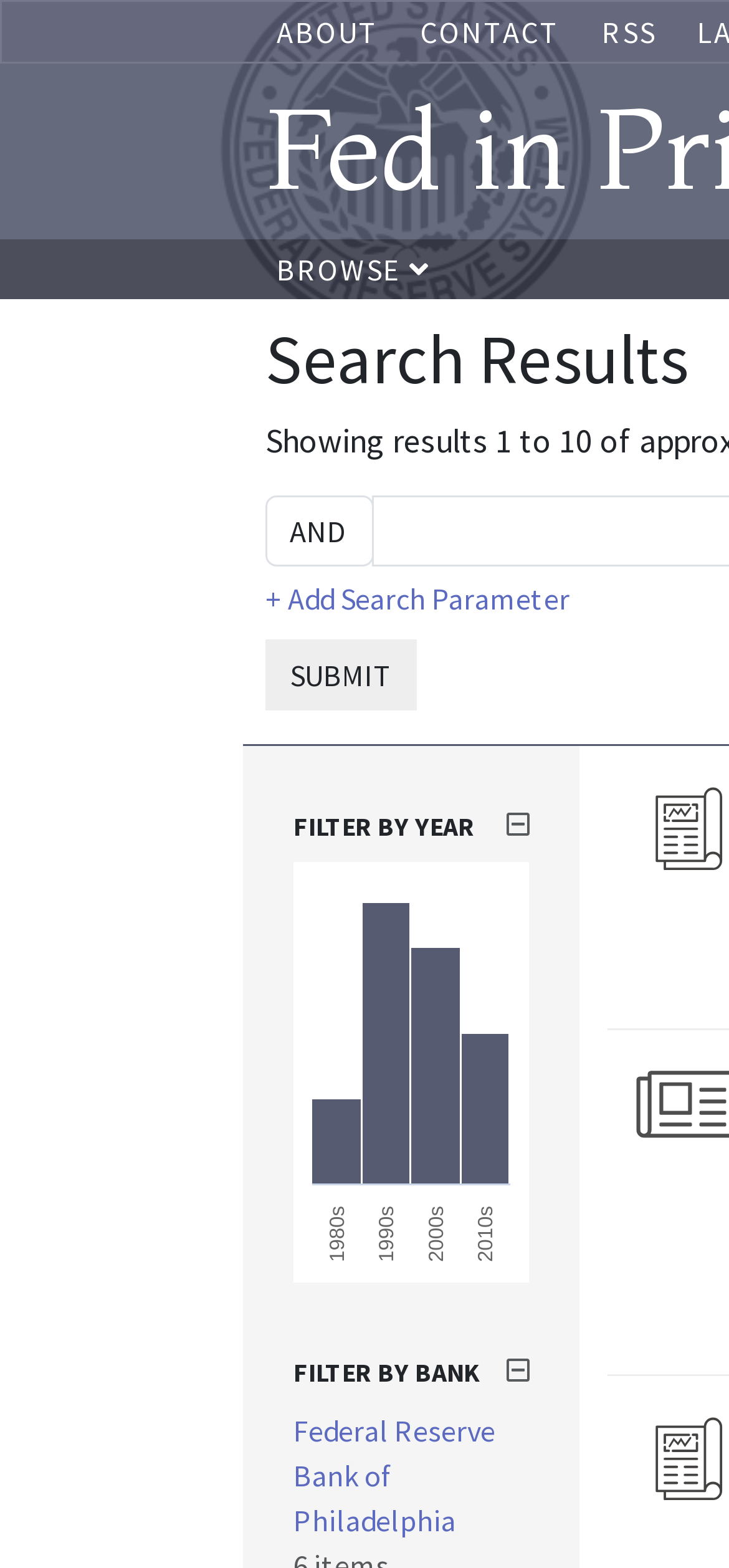Find the bounding box coordinates of the element I should click to carry out the following instruction: "browse keywords".

[0.379, 0.16, 0.59, 0.184]